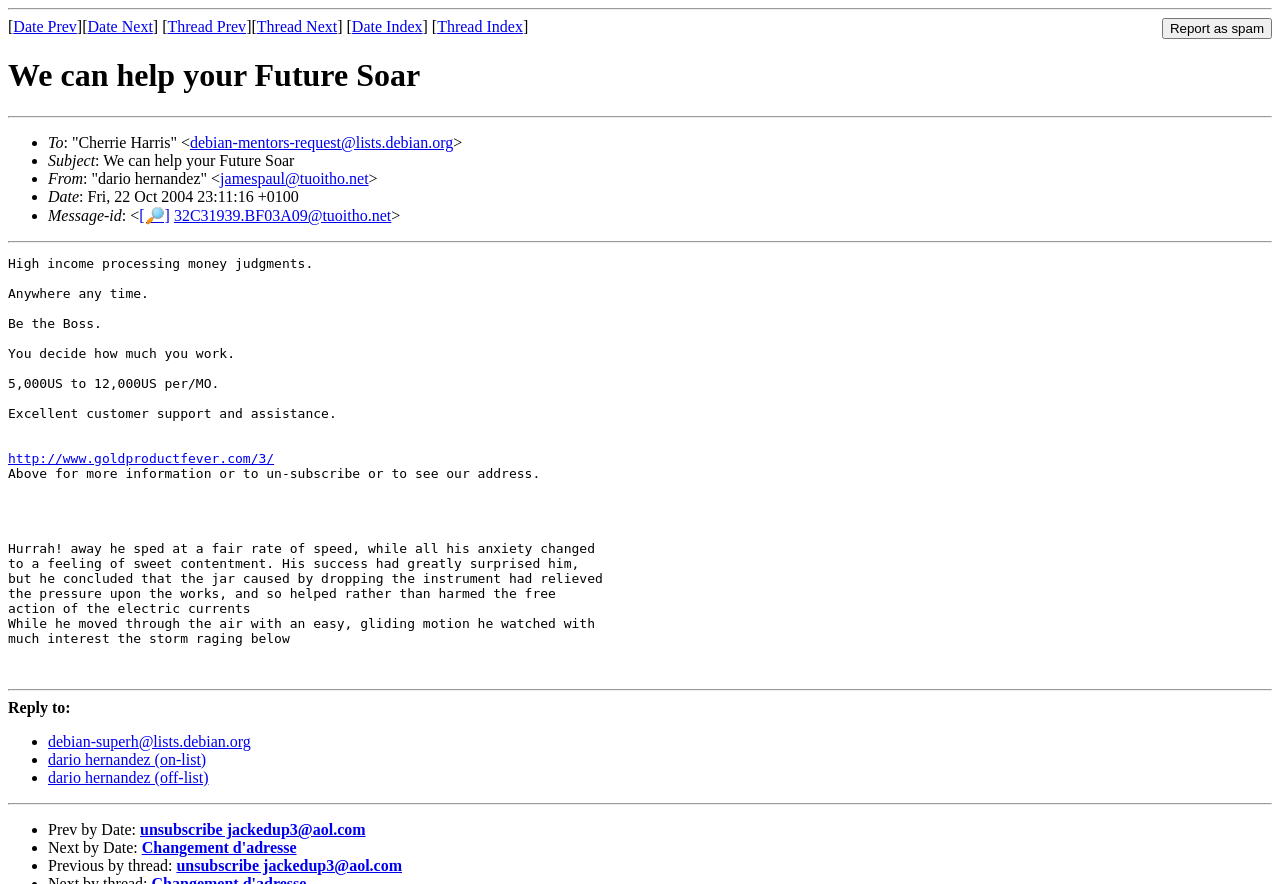Please find and generate the text of the main header of the webpage.

We can help your Future Soar